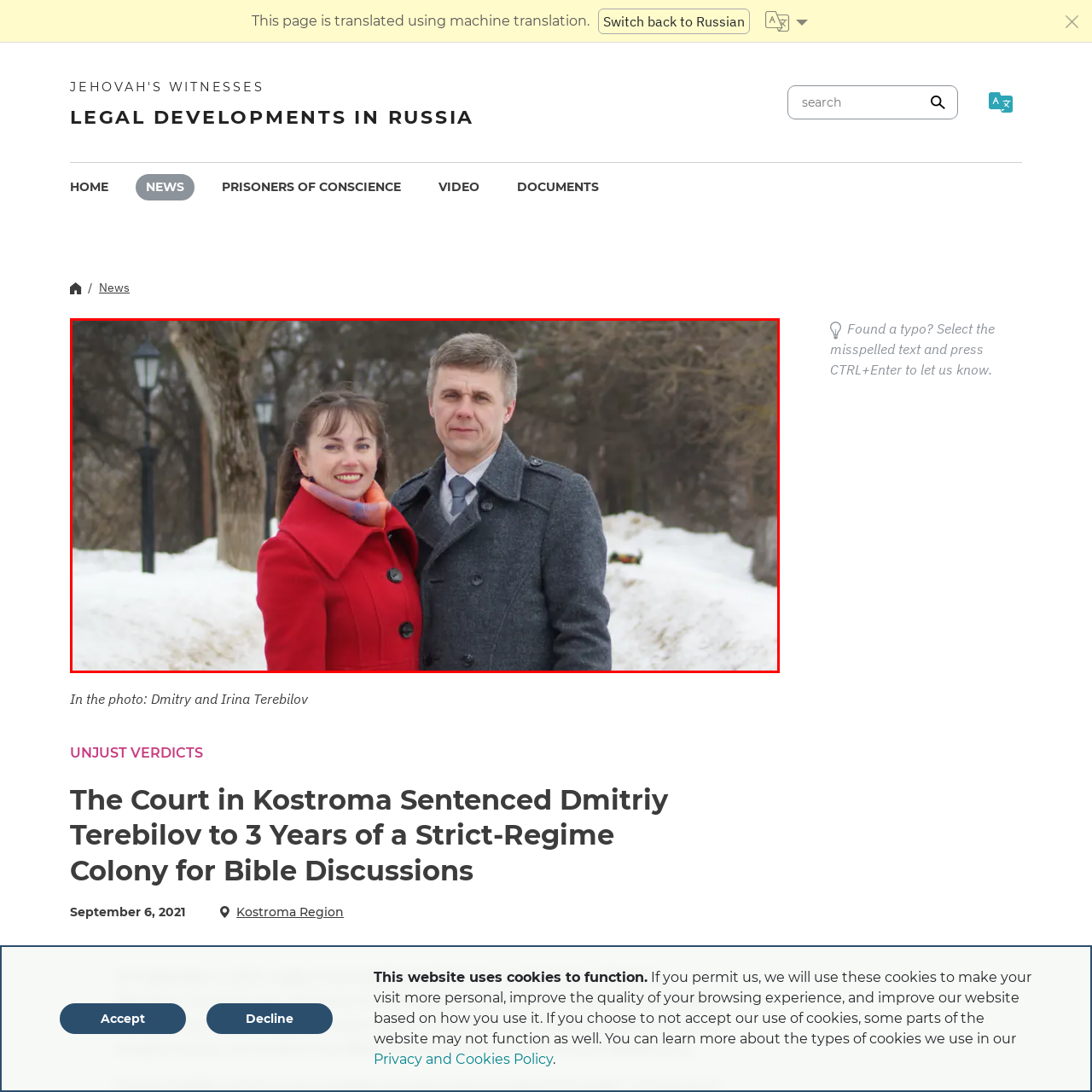Concentrate on the image section marked by the red rectangle and answer the following question comprehensively, using details from the image: What is the atmosphere in the background?

The snowy park setting, complete with trees and lampposts, creates a serene atmosphere, but the winter backdrop also suggests a cold temperature, which is reinforced by the fact that both individuals are dressed warmly.